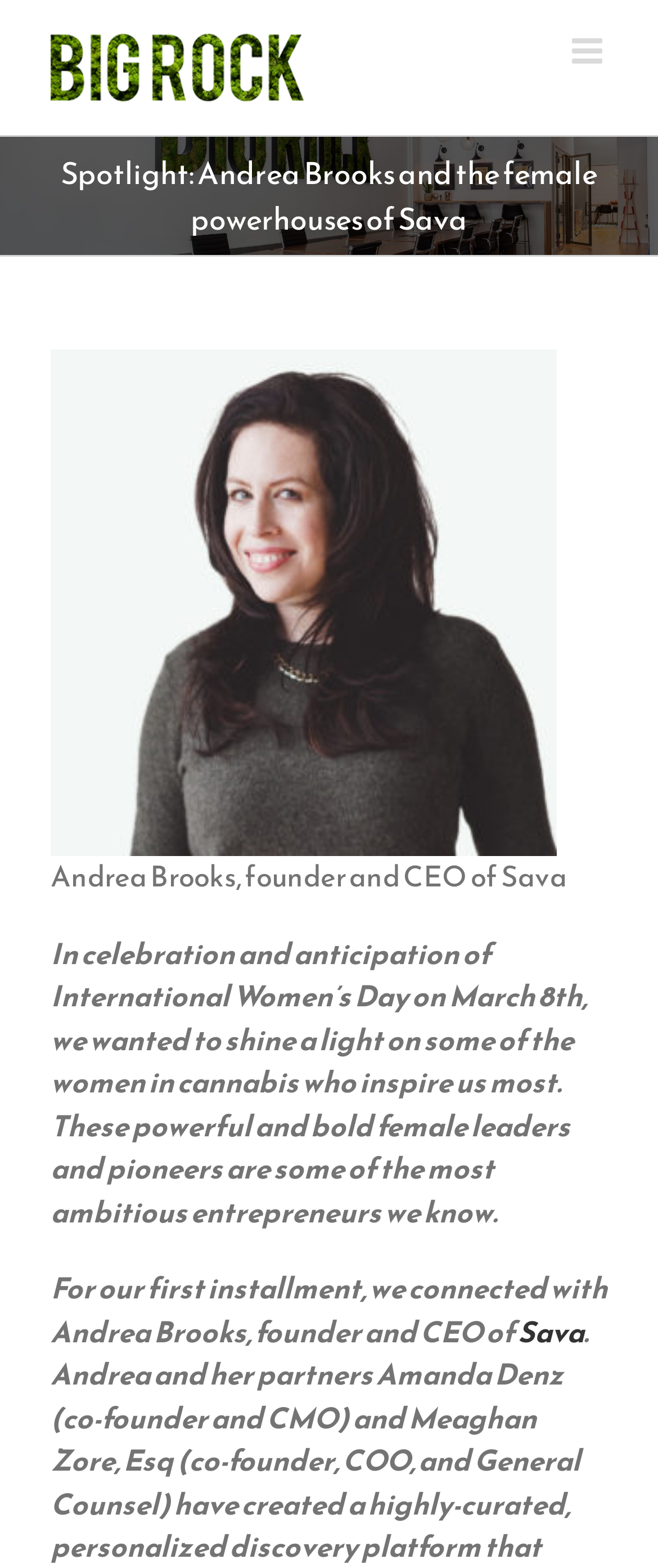Describe every aspect of the webpage comprehensively.

The webpage is dedicated to celebrating International Women's Day by highlighting powerful women in the cannabis industry. At the top left corner, there is a Big Rock logo, which is an image linked to the website's homepage. Next to it, on the top right corner, is a toggle button to open the mobile menu.

Below the logo, there is a page title bar that spans the entire width of the page. Within this bar, the main title "Spotlight: Andrea Brooks and the female powerhouses of Sava" is prominently displayed. Below the title, there is a large image that takes up most of the page width, accompanied by a caption.

The main content of the page is divided into paragraphs. The first paragraph introduces the purpose of the article, which is to celebrate International Women's Day by featuring inspiring women in the cannabis industry. The second paragraph introduces Andrea Brooks, the founder and CEO of Sava, who is the first woman to be featured in this series. There is a link to Sava's website within this paragraph.

Overall, the webpage has a clean and simple layout, with a focus on highlighting the achievements of women in the cannabis industry.